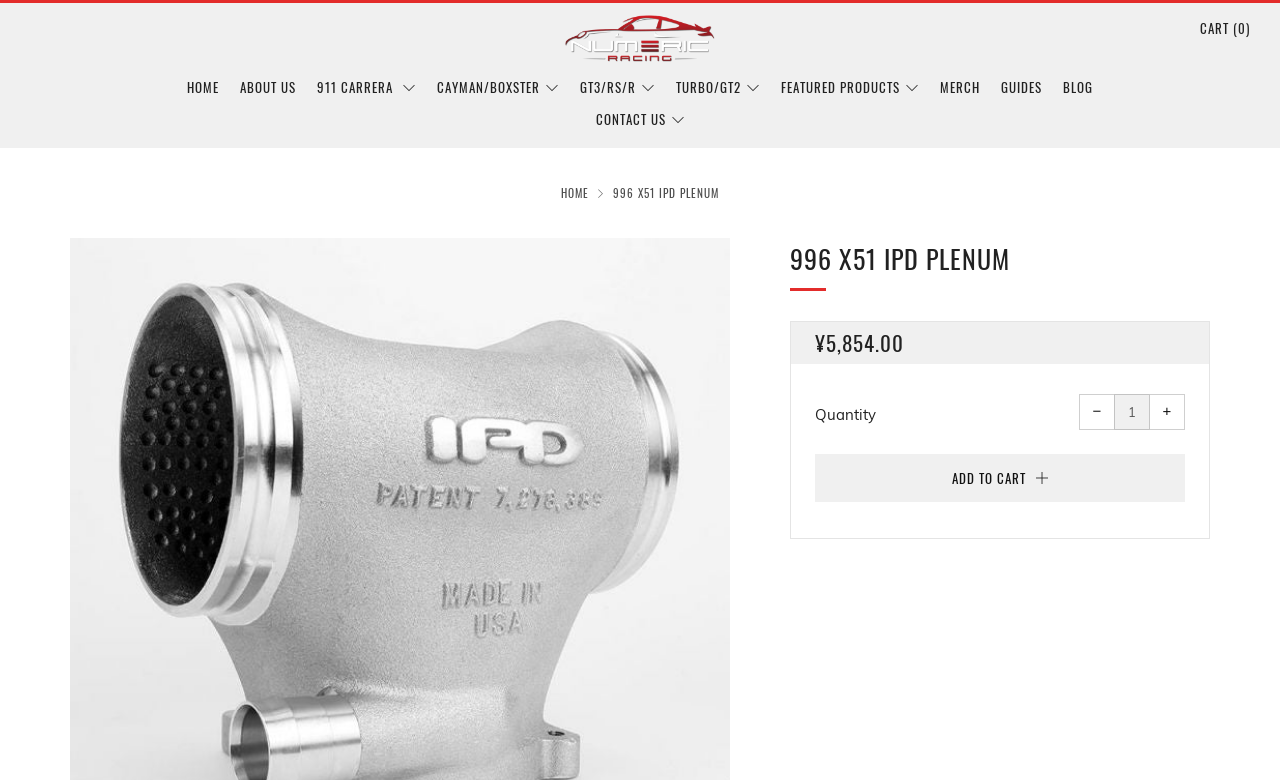Could you locate the bounding box coordinates for the section that should be clicked to accomplish this task: "change item quantity".

[0.87, 0.505, 0.898, 0.551]